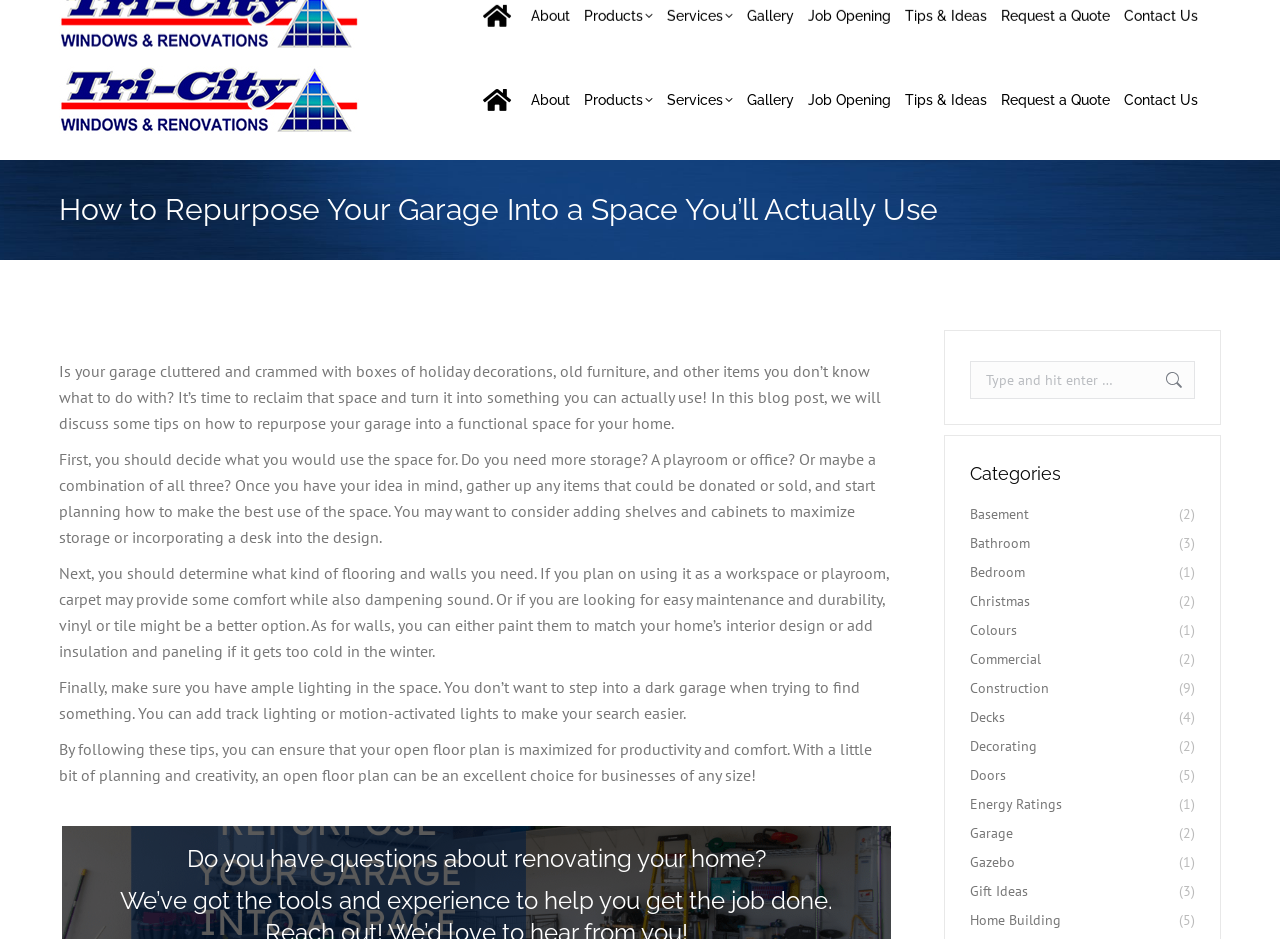Locate the bounding box coordinates of the area to click to fulfill this instruction: "View the Facebook page". The bounding box should be presented as four float numbers between 0 and 1, in the order [left, top, right, bottom].

[0.934, 0.007, 0.954, 0.035]